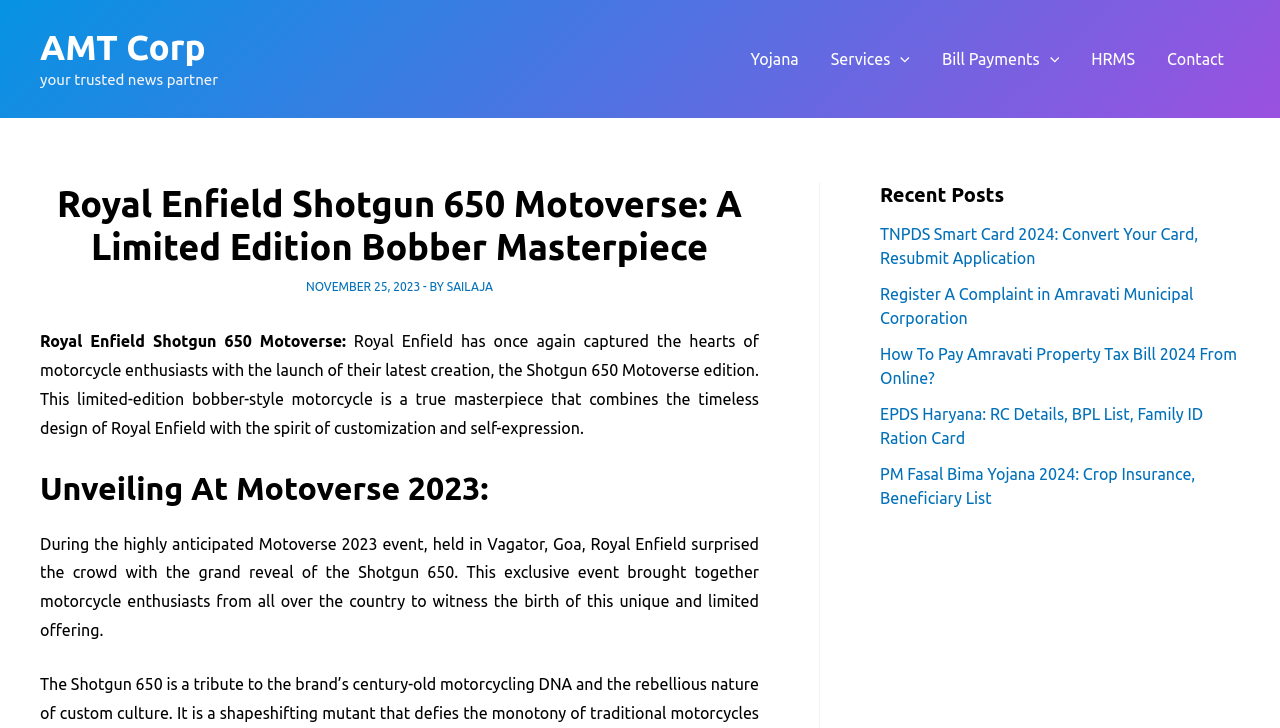How many links are there in the site navigation?
Answer the question with just one word or phrase using the image.

5